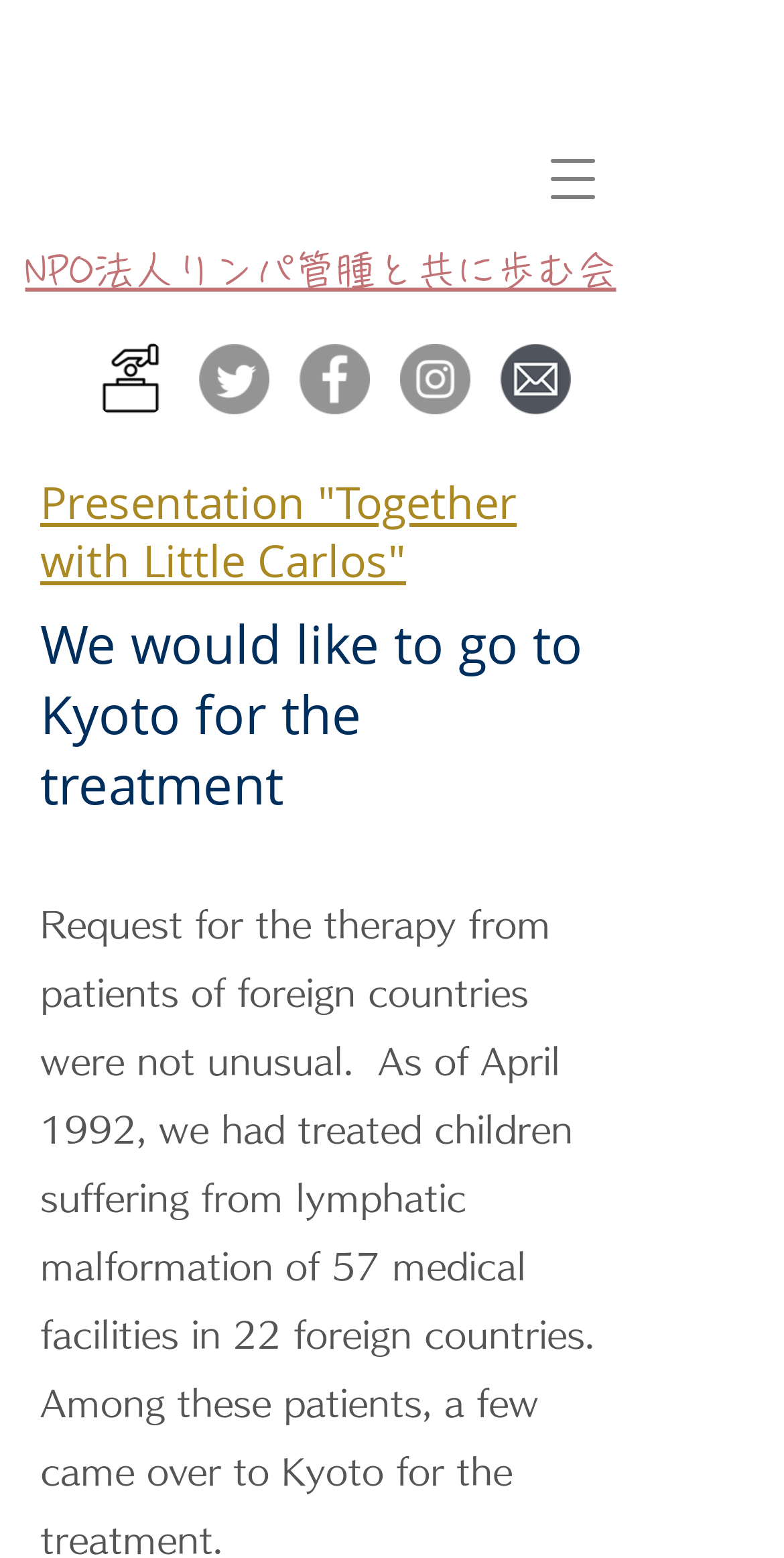What is the name of the organization?
By examining the image, provide a one-word or phrase answer.

NPO法人リンパ管腫と共に歩む会